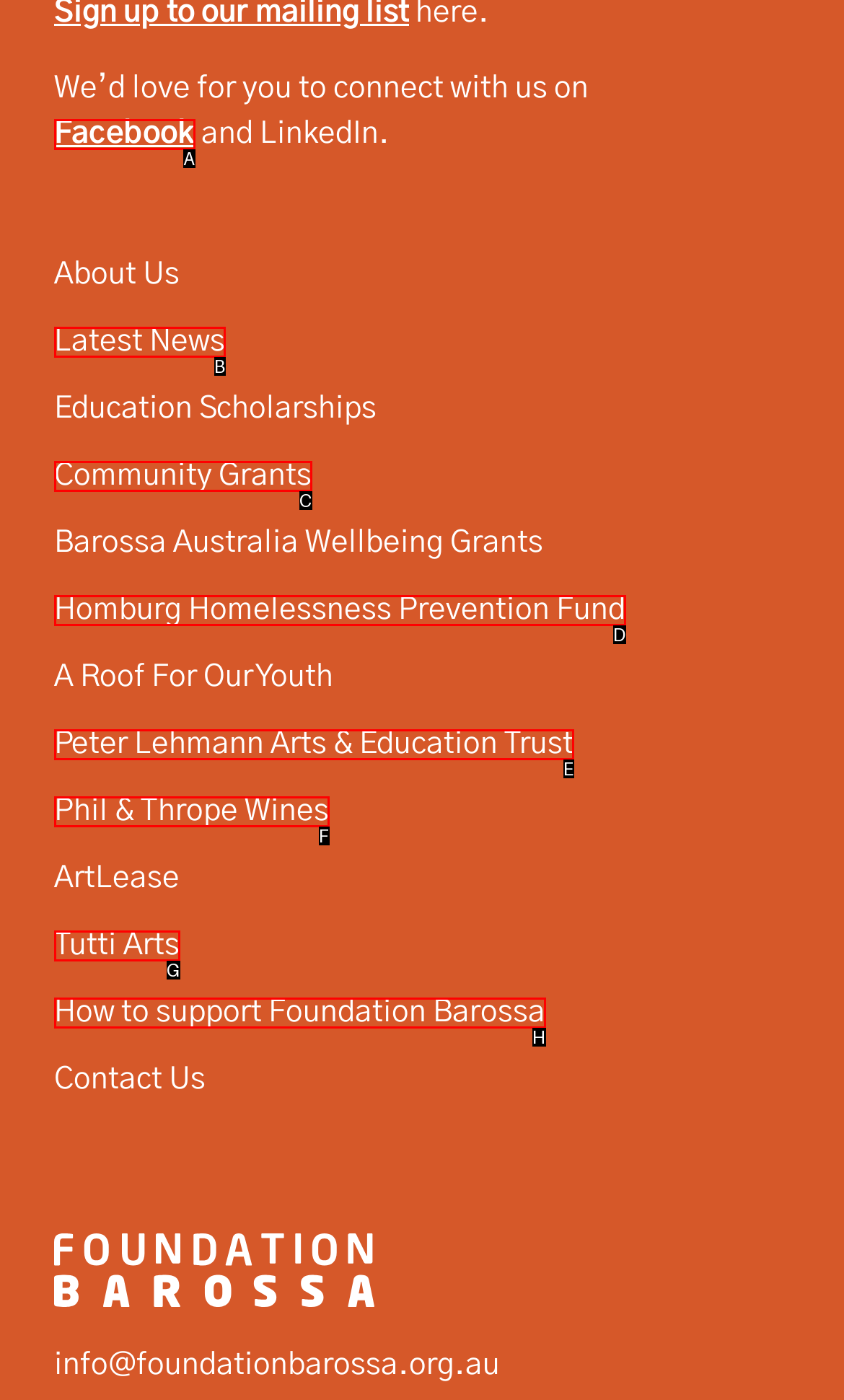Match the description: Latest News to the correct HTML element. Provide the letter of your choice from the given options.

B